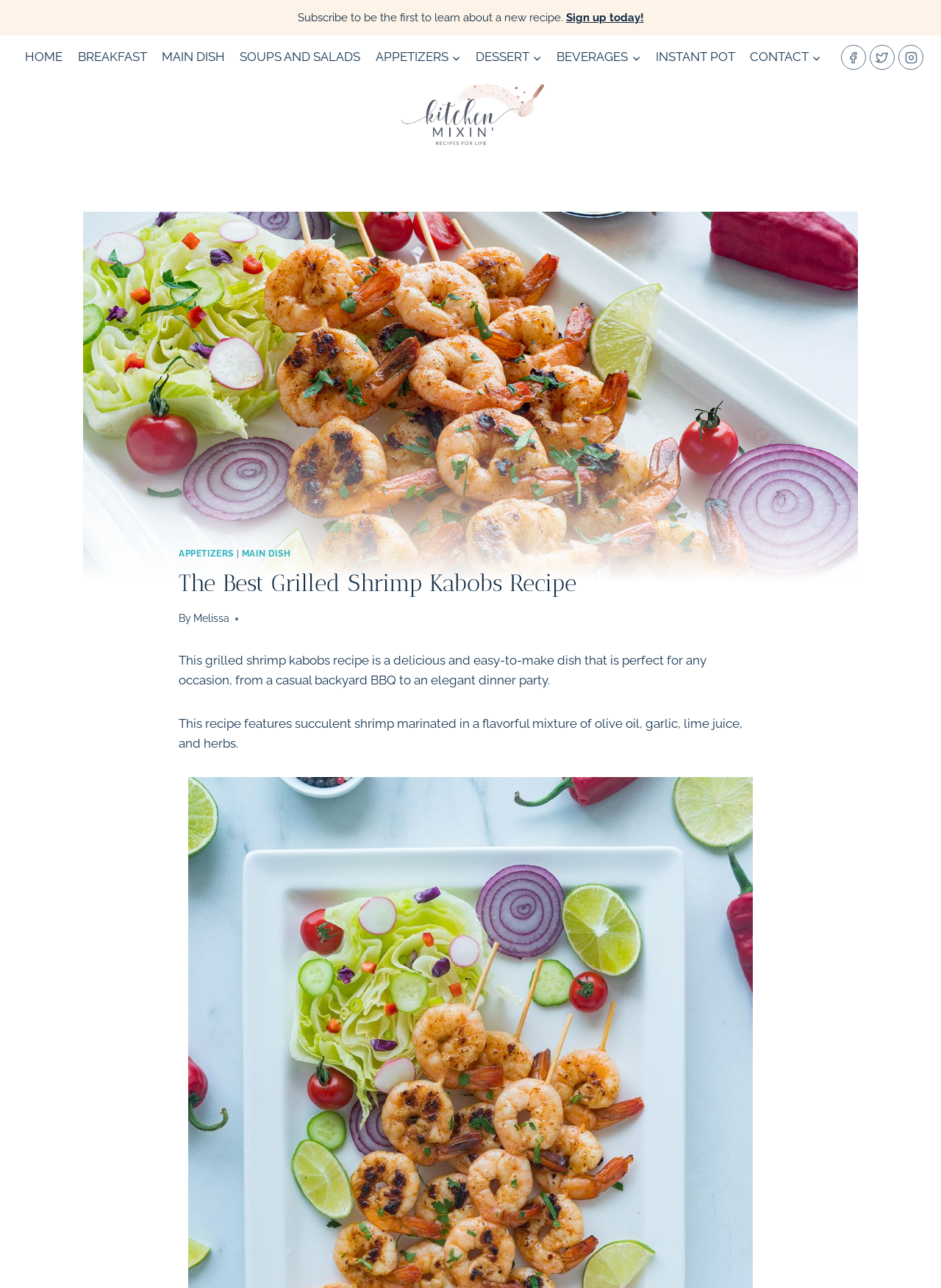What social media platforms are available for subscription?
Provide an in-depth answer to the question, covering all aspects.

I determined the social media platforms available for subscription by looking at the link elements with the texts 'Facebook', 'Twitter', and 'Instagram' at coordinates [0.894, 0.035, 0.92, 0.054], [0.924, 0.035, 0.951, 0.054], and [0.955, 0.035, 0.981, 0.054] respectively. These elements are likely to be used to subscribe to the website's social media channels.